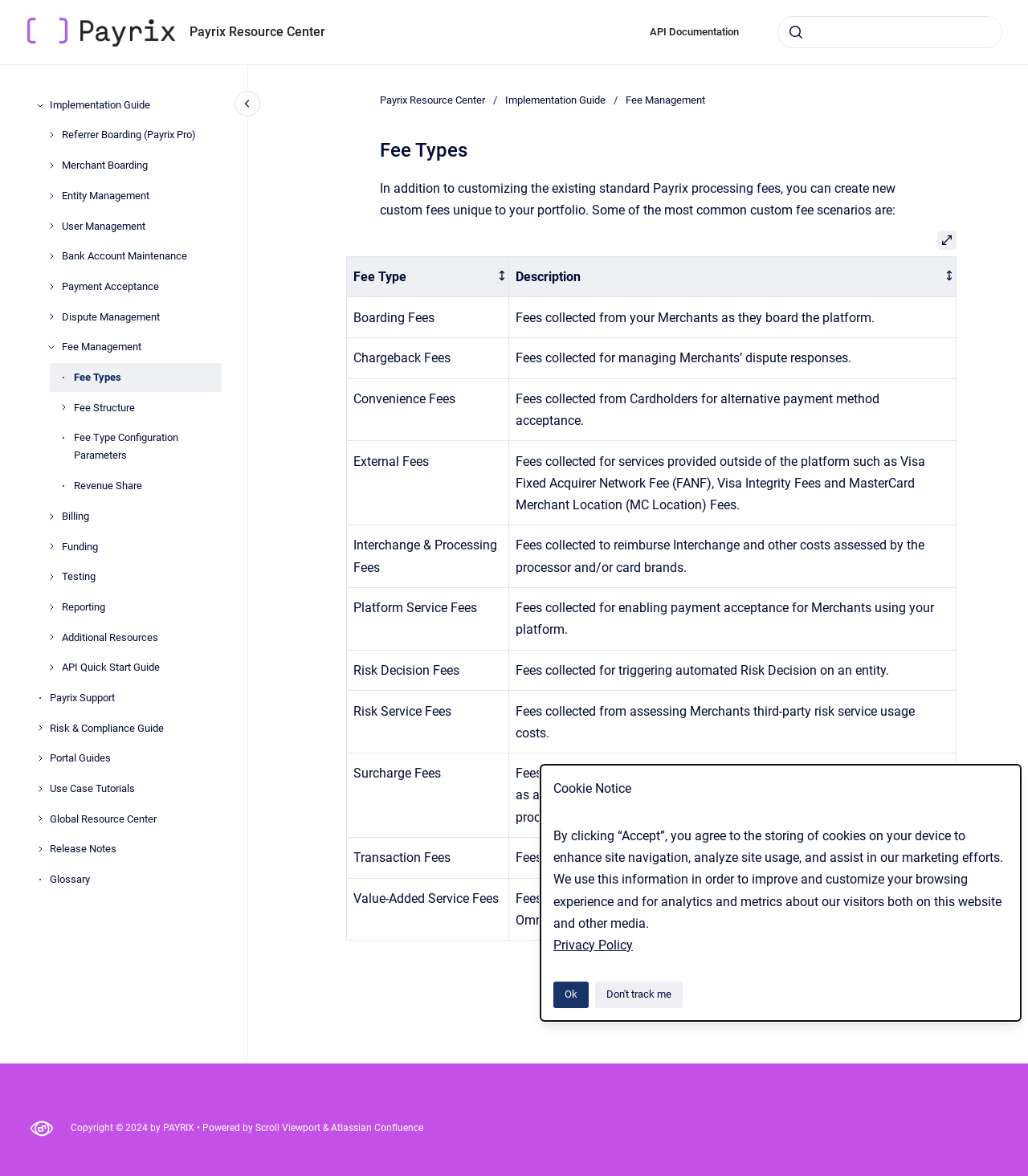What is the purpose of the button at [0.911, 0.196, 0.93, 0.212]?
Observe the image and answer the question with a one-word or short phrase response.

Open